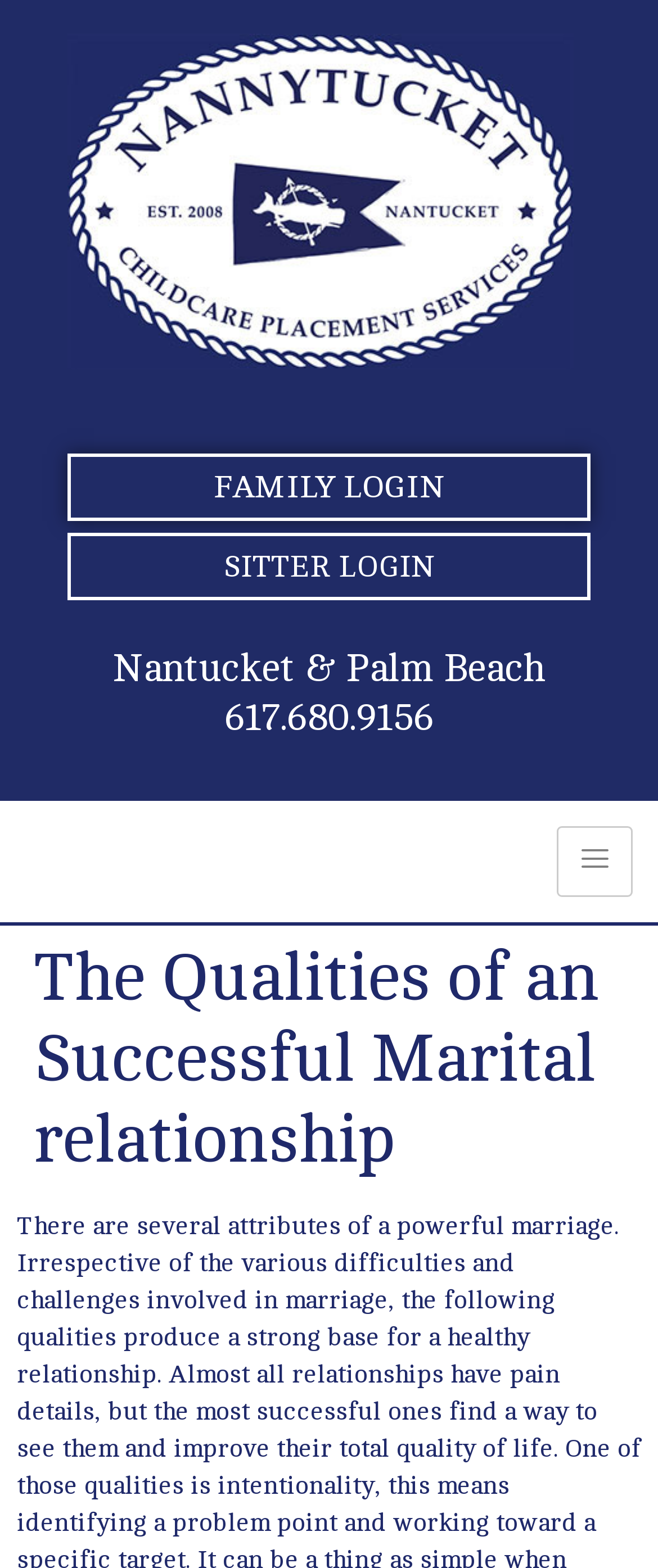Find the headline of the webpage and generate its text content.

The Qualities of an Successful Marital relationship